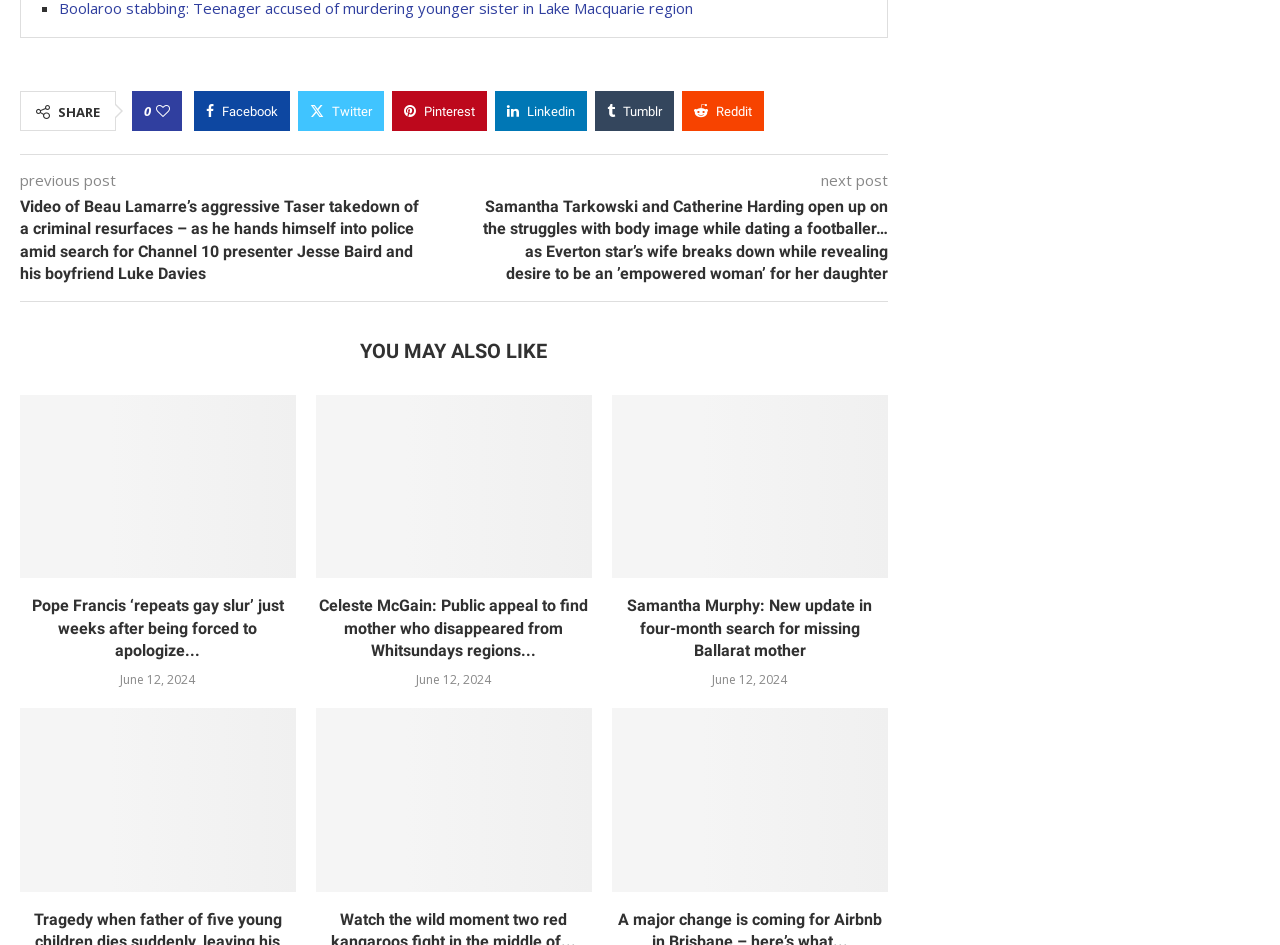What is the purpose of the 'previous post' and 'next post' buttons?
Please use the image to provide a one-word or short phrase answer.

To navigate between posts